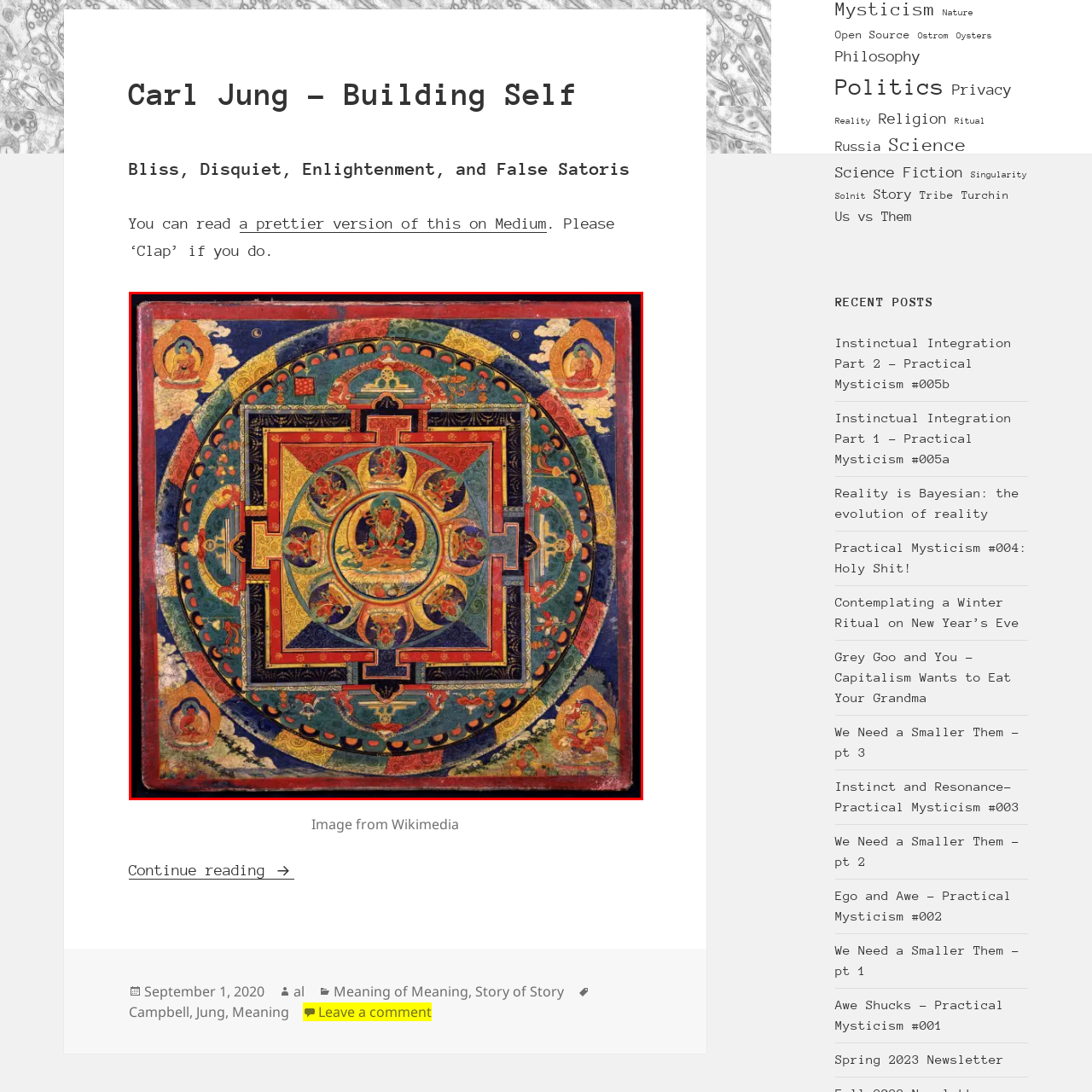Create a detailed narrative of the image inside the red-lined box.

This intricate image depicts a traditional Tibetan Buddhist mandala, rich in symbolic meaning and vibrant colors. At the center, a serene deity is surrounded by concentric circles adorned with various celestial figures, each representing different aspects of spiritual attainment. The mandala is framed by a striking red and gold border, embodying the interconnections of the universe and the path toward enlightenment. The detailed artwork reflects the deep cultural and spiritual roots of Tibetan Buddhism, serving both as a tool for meditation and a visual aid in understanding complex spiritual concepts. The presence of smaller figures in the corners may depict various protectors or enlightened beings, further enhancing the mandala's intricate spiritual narrative. This image encapsulates the essence of transcendence and the journey towards self-realization within the framework of Buddhist philosophy.